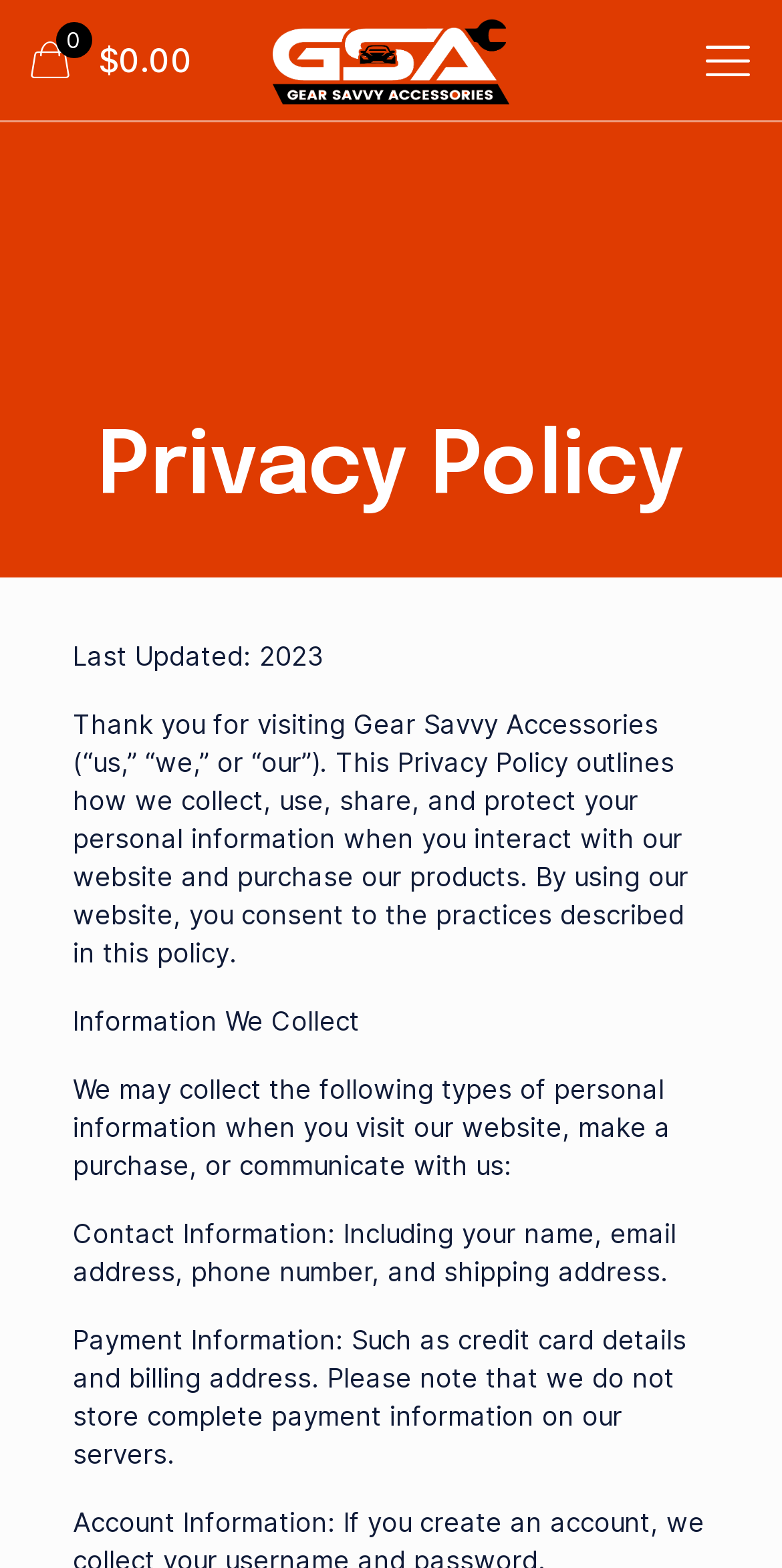Give an extensive and precise description of the webpage.

The webpage is about the Privacy Policy of Gear Savvy Accessories. At the top, there is a link to a file named "1Final File_GSA-01" accompanied by an image with the same name, taking up about a third of the screen width. To the right of this link, there is a "mobile menu" link. On the opposite side, a "cart icon" link is situated, with a small icon next to it.

Below these top elements, a prominent heading "Privacy Policy" is centered, spanning almost the entire screen width. Underneath this heading, there are several paragraphs of text. The first paragraph mentions the last updated date of the policy, which is 2023. The following paragraphs outline the purpose of the policy, explaining how the company collects, uses, shares, and protects personal information when interacting with their website and purchasing products.

The text continues with a section titled "Information We Collect", which lists the types of personal information that may be collected, including contact information such as name, email address, phone number, and shipping address, as well as payment information like credit card details and billing address.